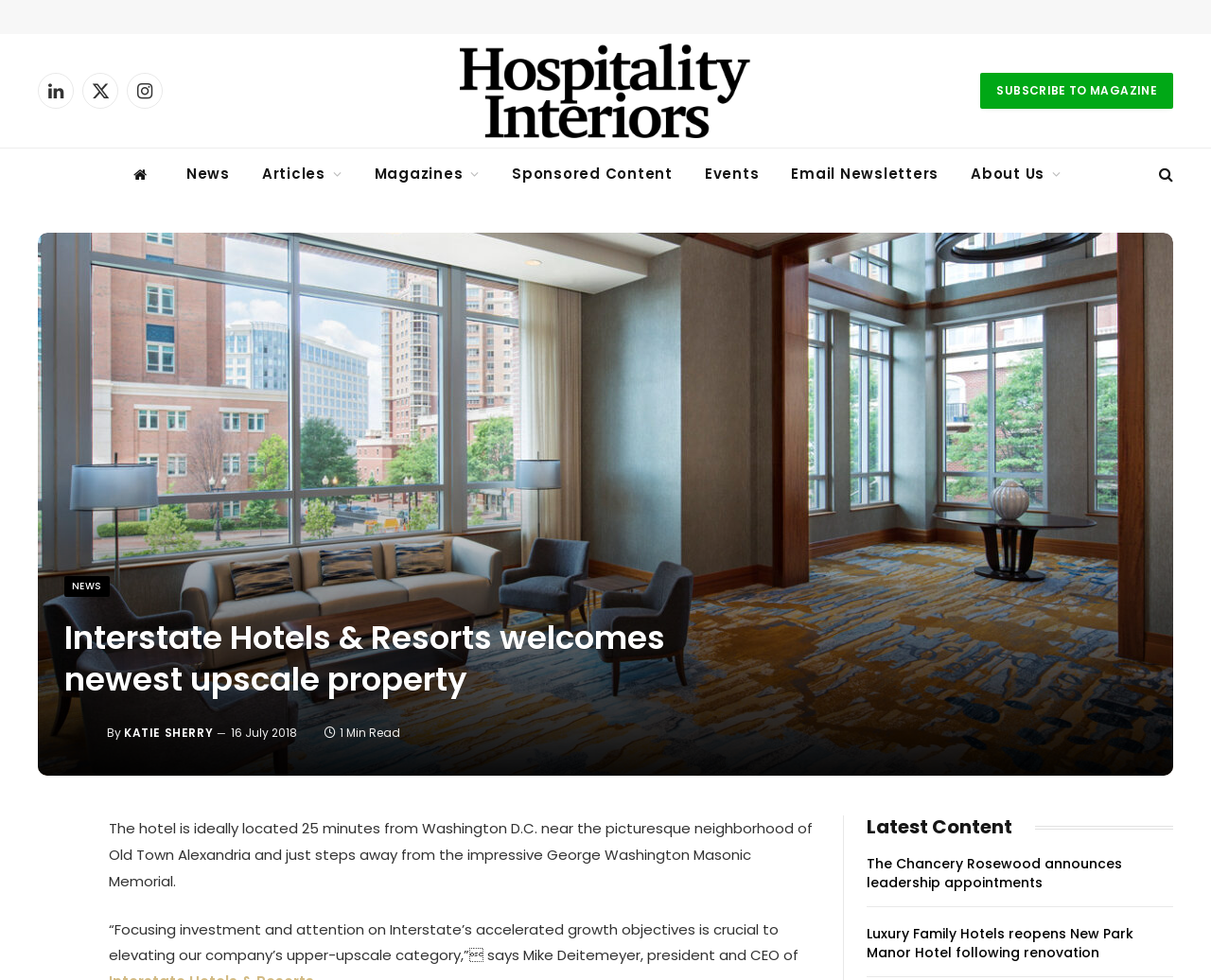Specify the bounding box coordinates of the region I need to click to perform the following instruction: "Share the article". The coordinates must be four float numbers in the range of 0 to 1, i.e., [left, top, right, bottom].

[0.031, 0.877, 0.062, 0.916]